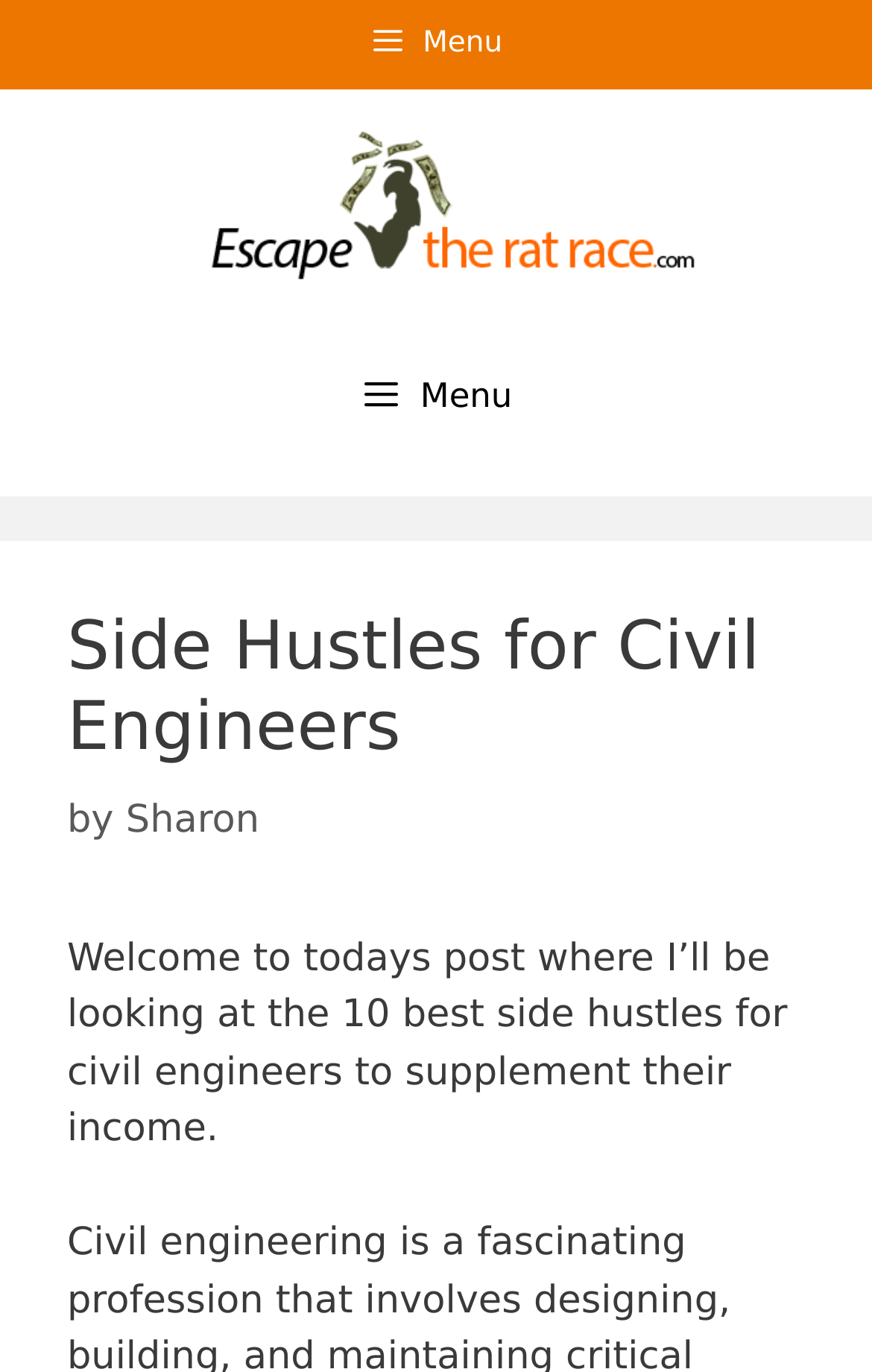Can you find and generate the webpage's heading?

Side Hustles for Civil Engineers